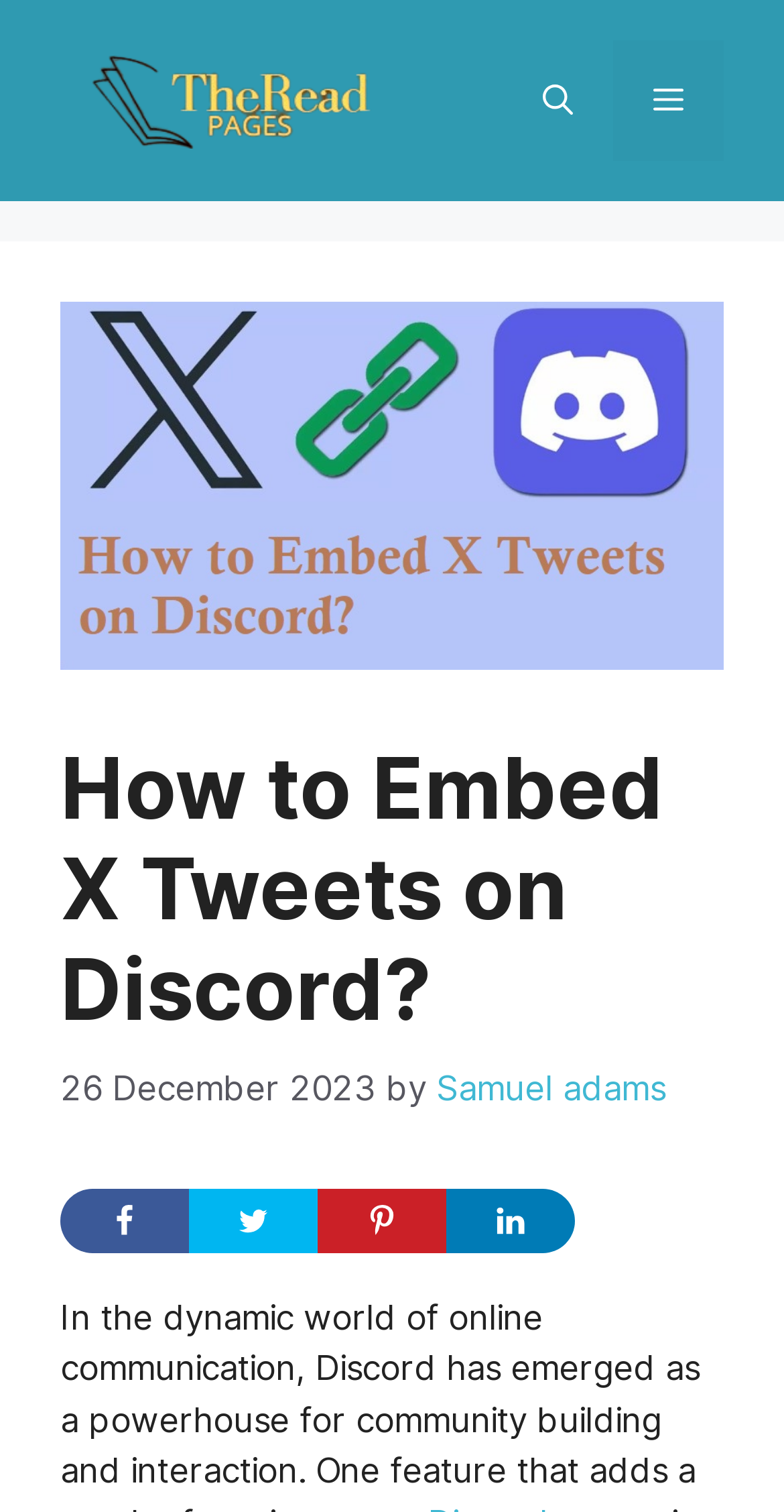What is the position of the image 'The Read Pages'?
Respond to the question with a well-detailed and thorough answer.

I determined the position of the image 'The Read Pages' by looking at its bounding box coordinates, which are [0.077, 0.034, 0.526, 0.099], indicating that it is located at the top-left of the webpage.